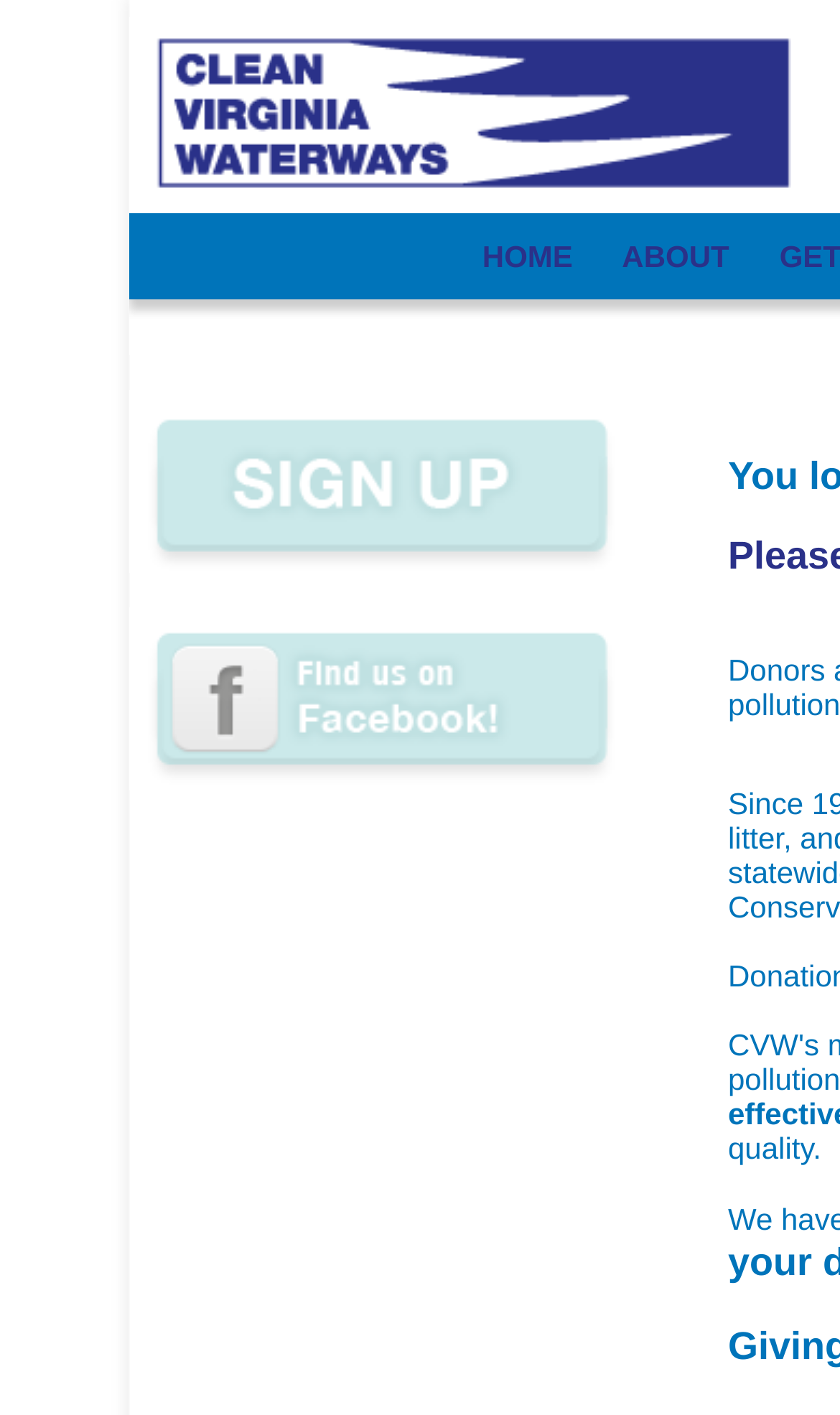How many social media links are there?
Using the visual information, answer the question in a single word or phrase.

2